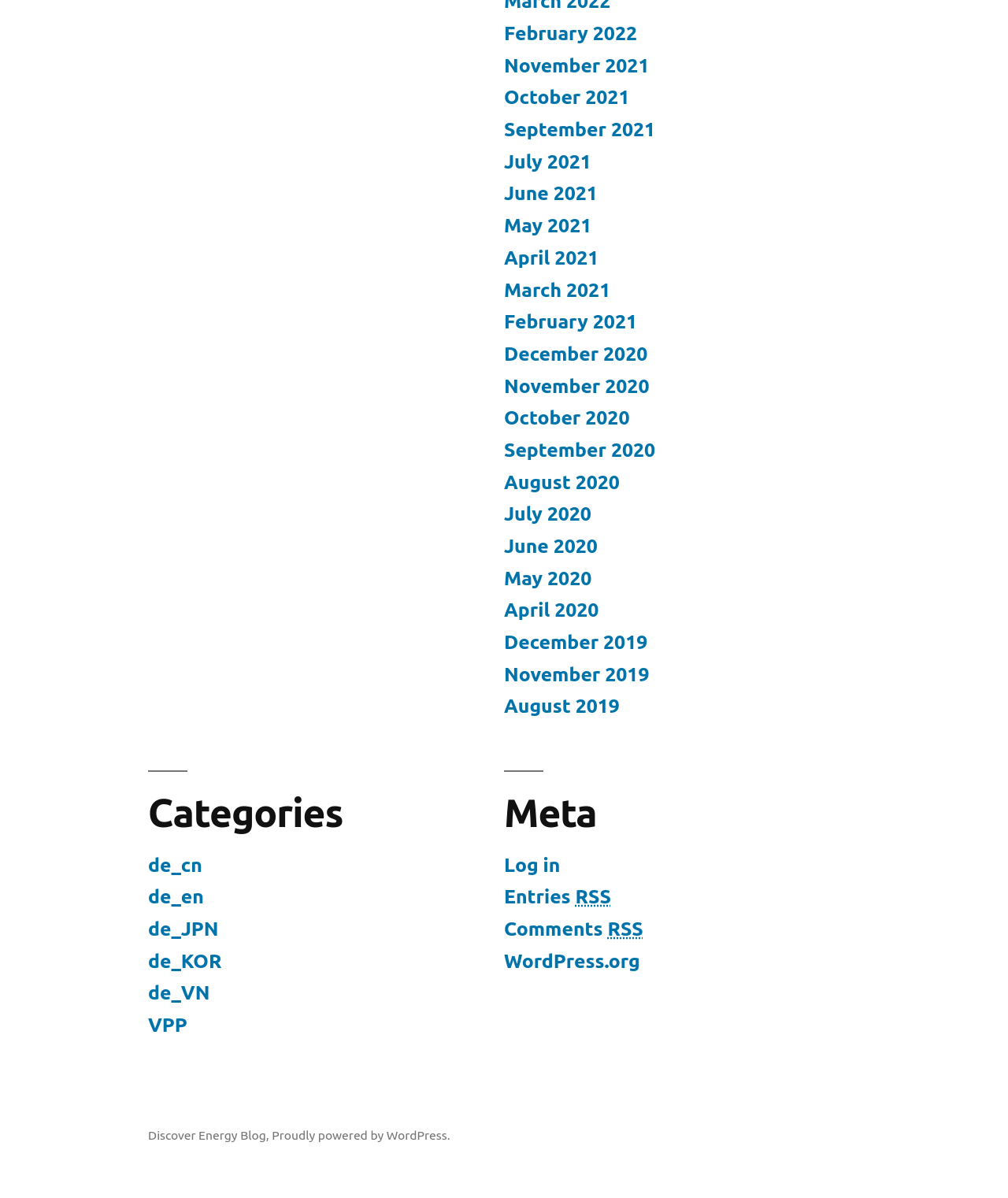Please provide the bounding box coordinates for the UI element as described: "Discover Energy Blog". The coordinates must be four floats between 0 and 1, represented as [left, top, right, bottom].

[0.147, 0.941, 0.264, 0.953]